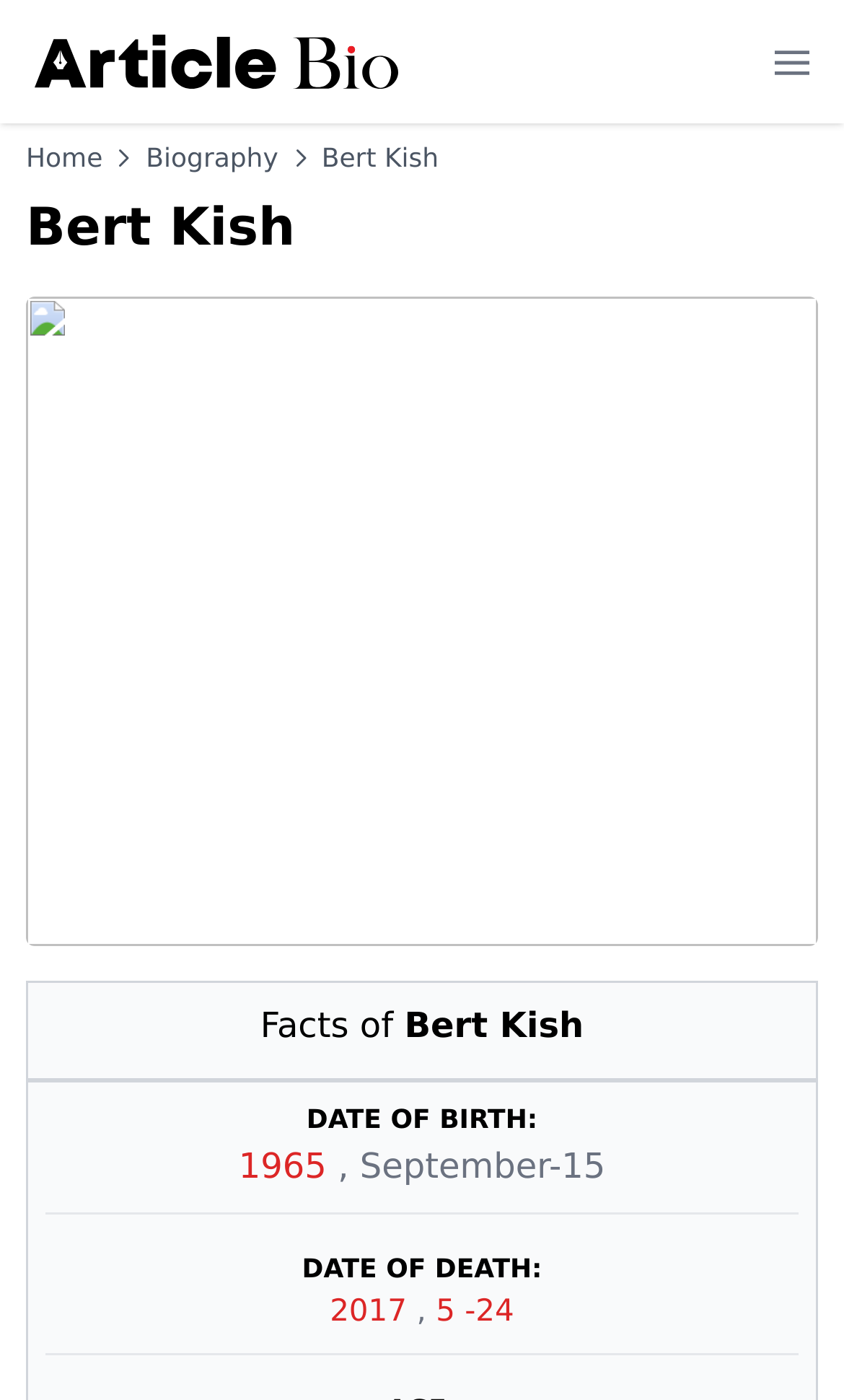When was Bert Kish born?
Could you answer the question in a detailed manner, providing as much information as possible?

I found the answer by examining the table with the 'DATE OF BIRTH:' header, which contains the birthdate of Bert Kish.